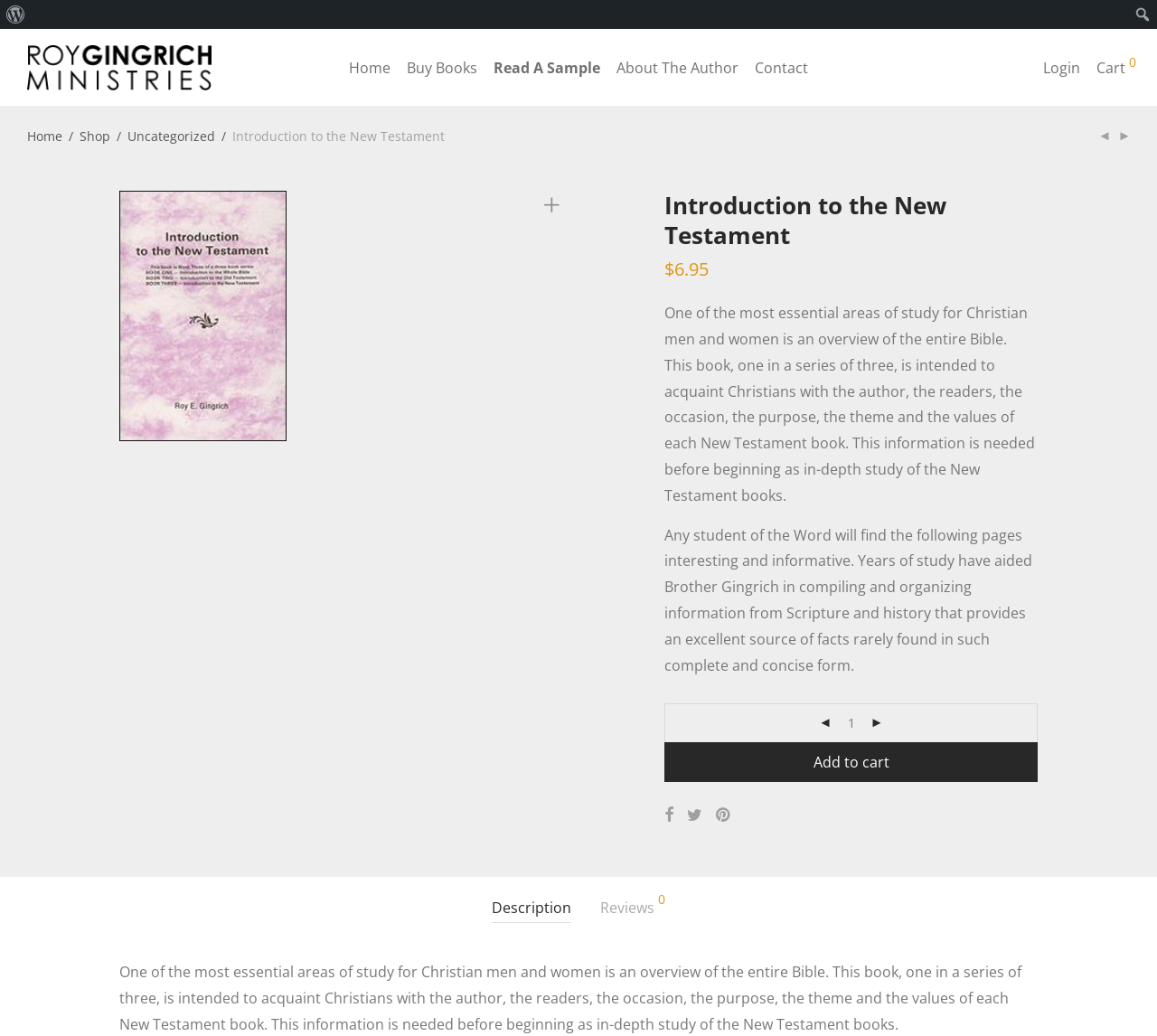Predict the bounding box for the UI component with the following description: "input value="1" name="quantity" value="1"".

[0.725, 0.68, 0.746, 0.717]